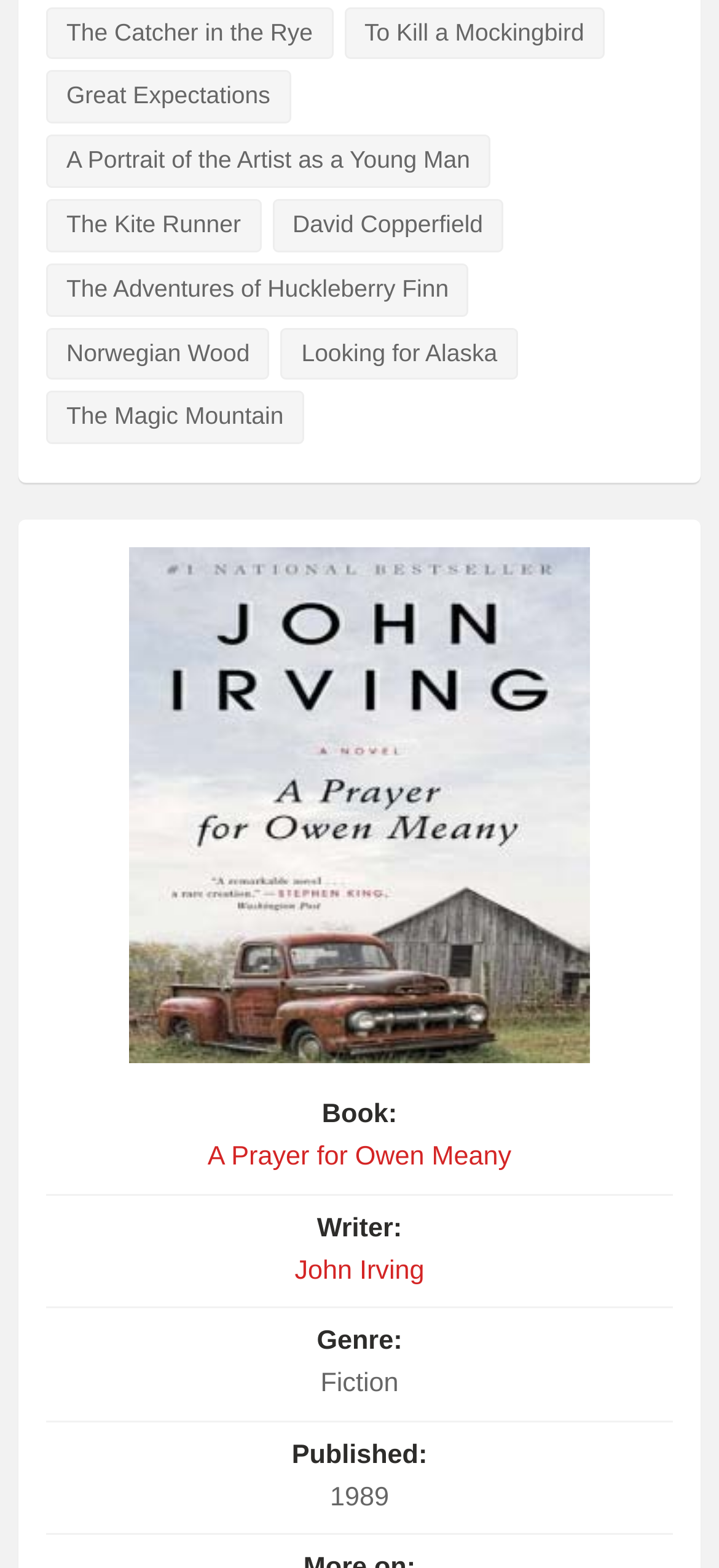Specify the bounding box coordinates of the region I need to click to perform the following instruction: "View 'A Prayer for Owen Meany' details". The coordinates must be four float numbers in the range of 0 to 1, i.e., [left, top, right, bottom].

[0.289, 0.726, 0.711, 0.753]